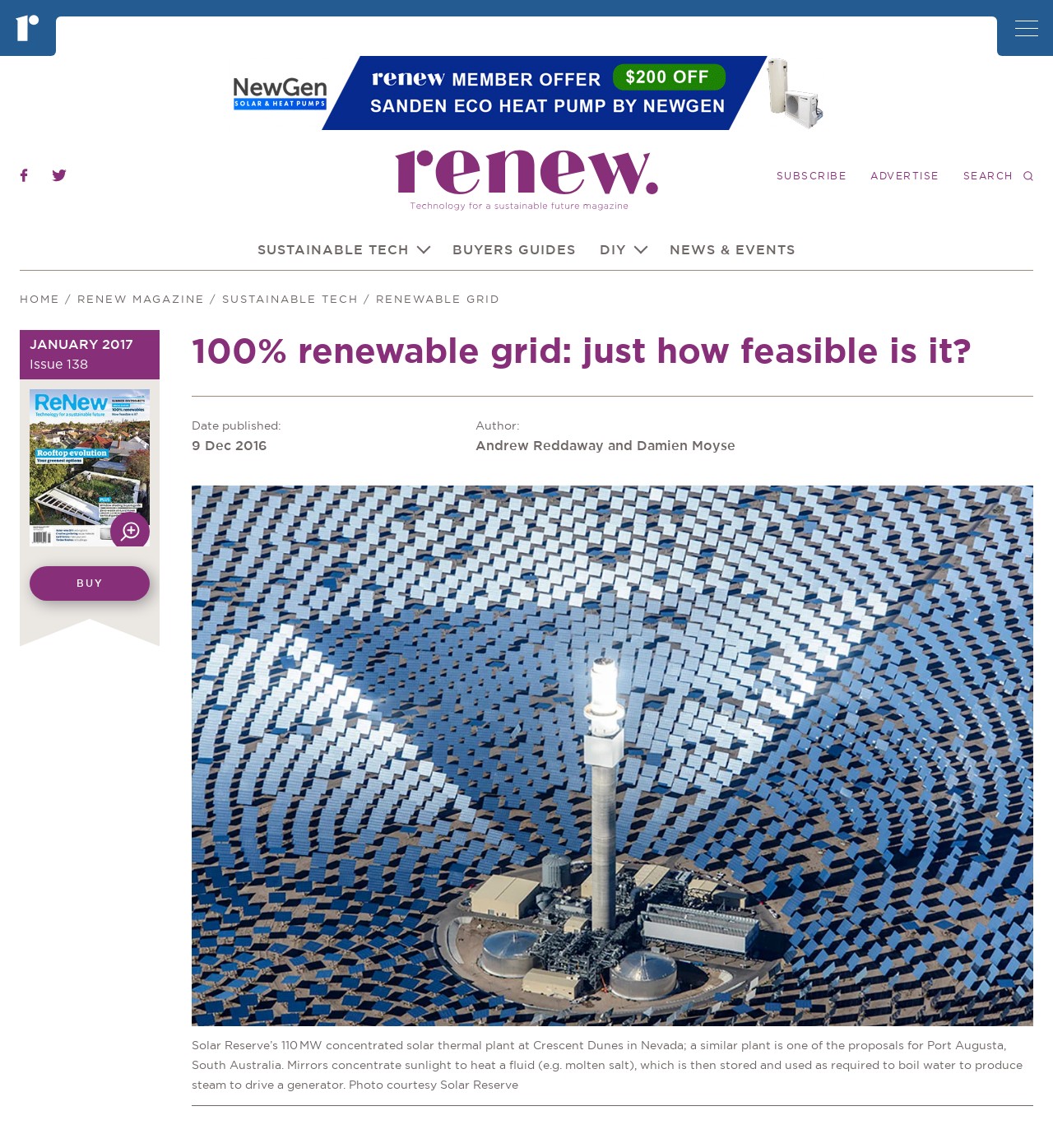What is the title or heading displayed on the webpage?

100% renewable grid: just how feasible is it?